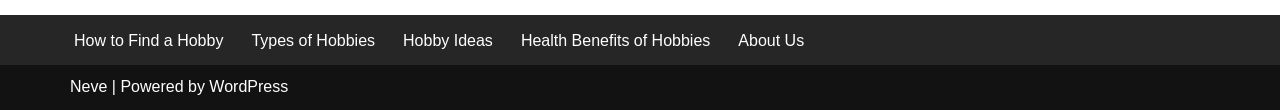Please reply to the following question with a single word or a short phrase:
What is the text next to the 'Neve' link?

Powered by